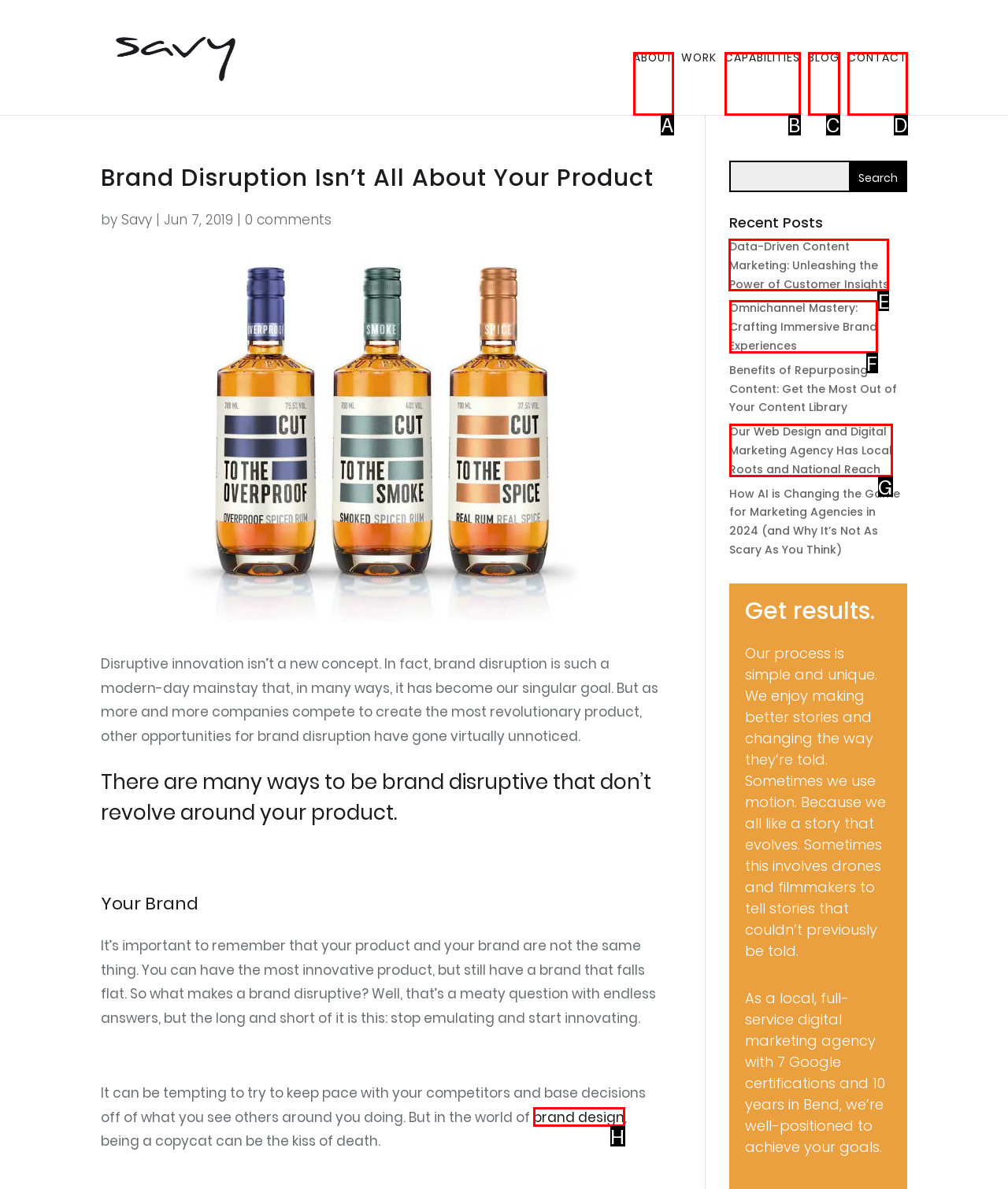Tell me the letter of the UI element I should click to accomplish the task: Read the recent post 'Data-Driven Content Marketing: Unleashing the Power of Customer Insights' based on the choices provided in the screenshot.

E